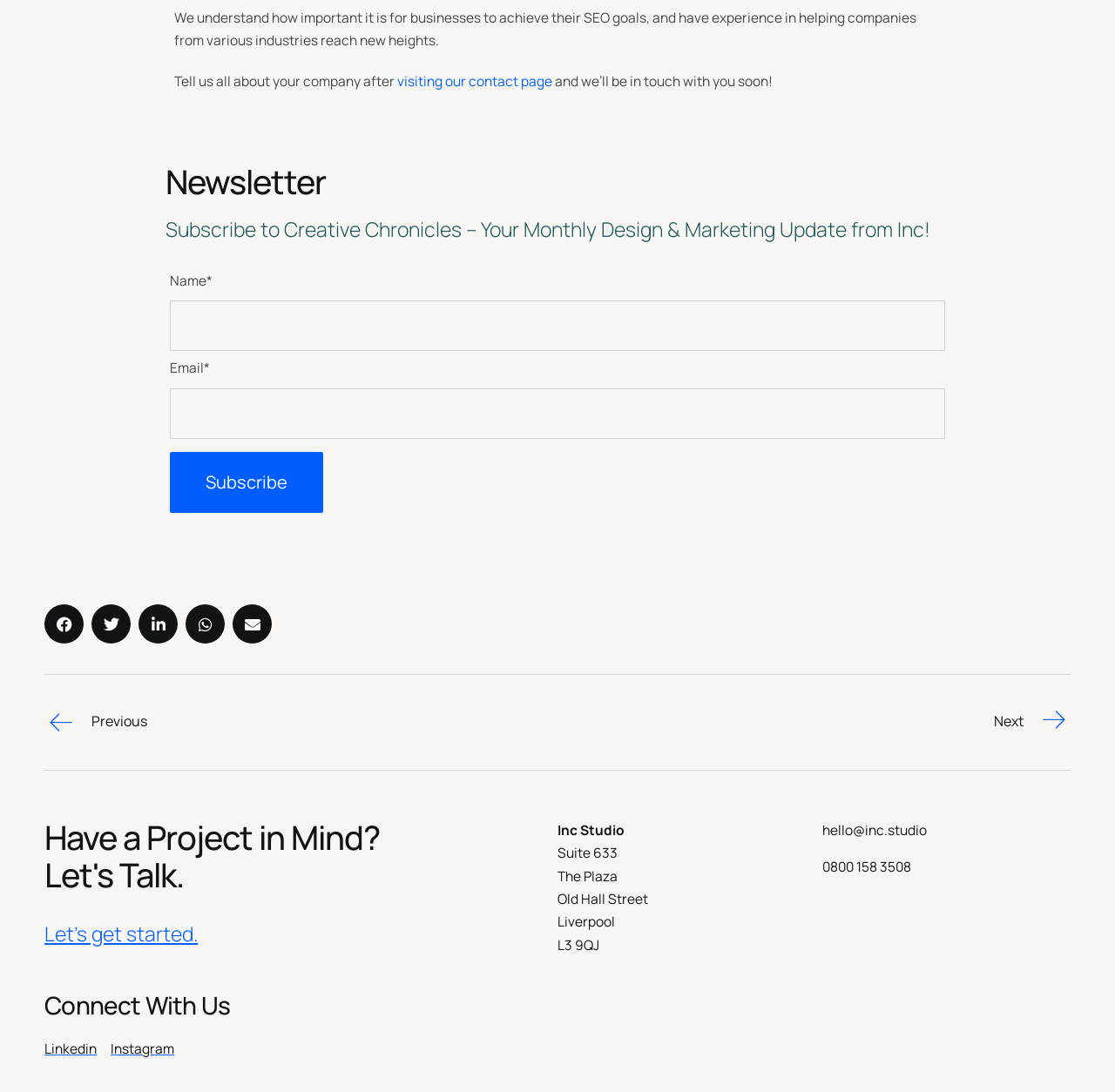Using the information from the screenshot, answer the following question thoroughly:
What is the address of the company?

The company's address can be found at the bottom of the webpage, in the contact information section, where it is written as 'The Plaza, Old Hall Street, Liverpool, L3 9QJ'.